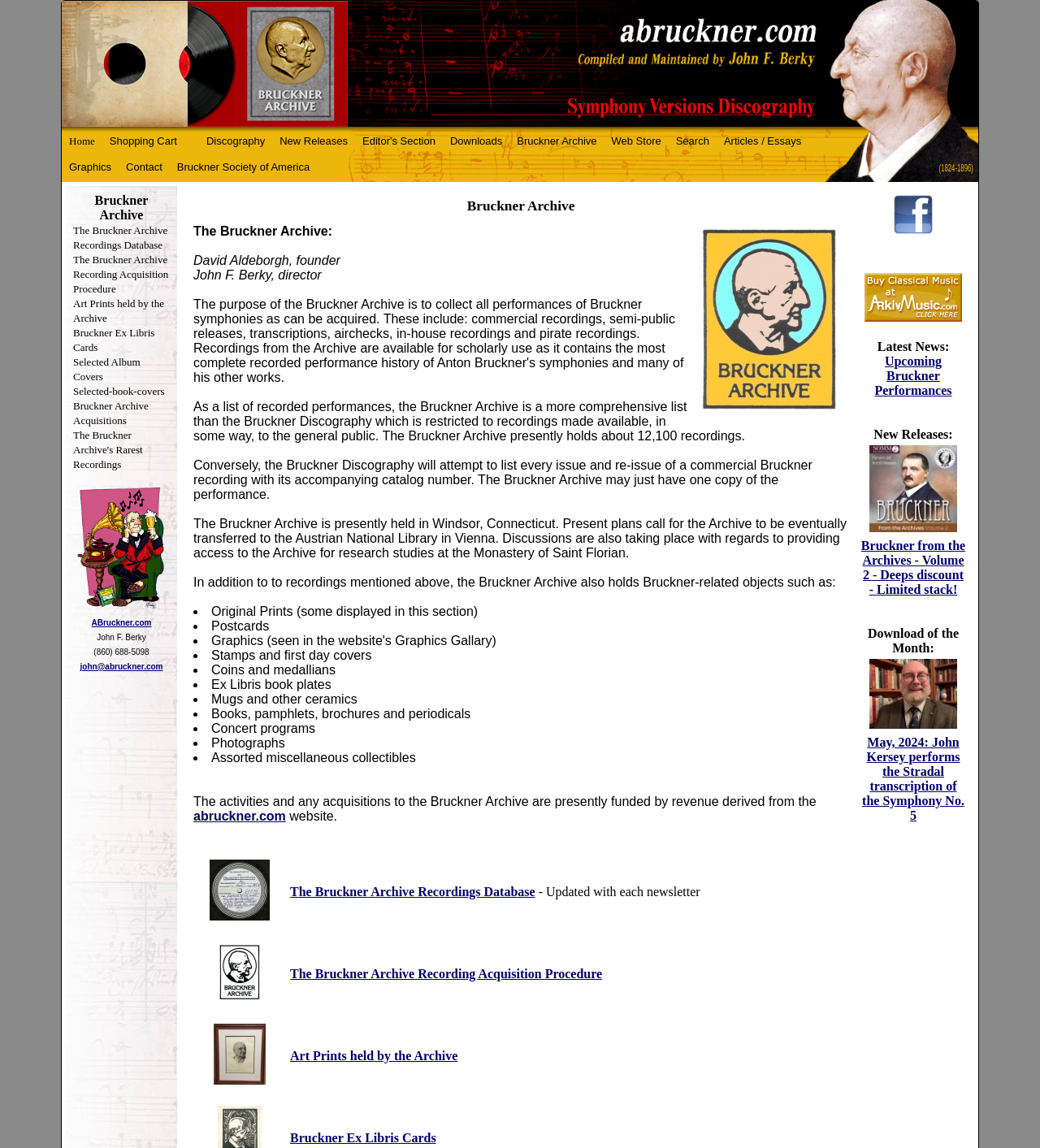Identify the bounding box of the HTML element described here: "Discography". Provide the coordinates as four float numbers between 0 and 1: [left, top, right, bottom].

[0.193, 0.113, 0.26, 0.132]